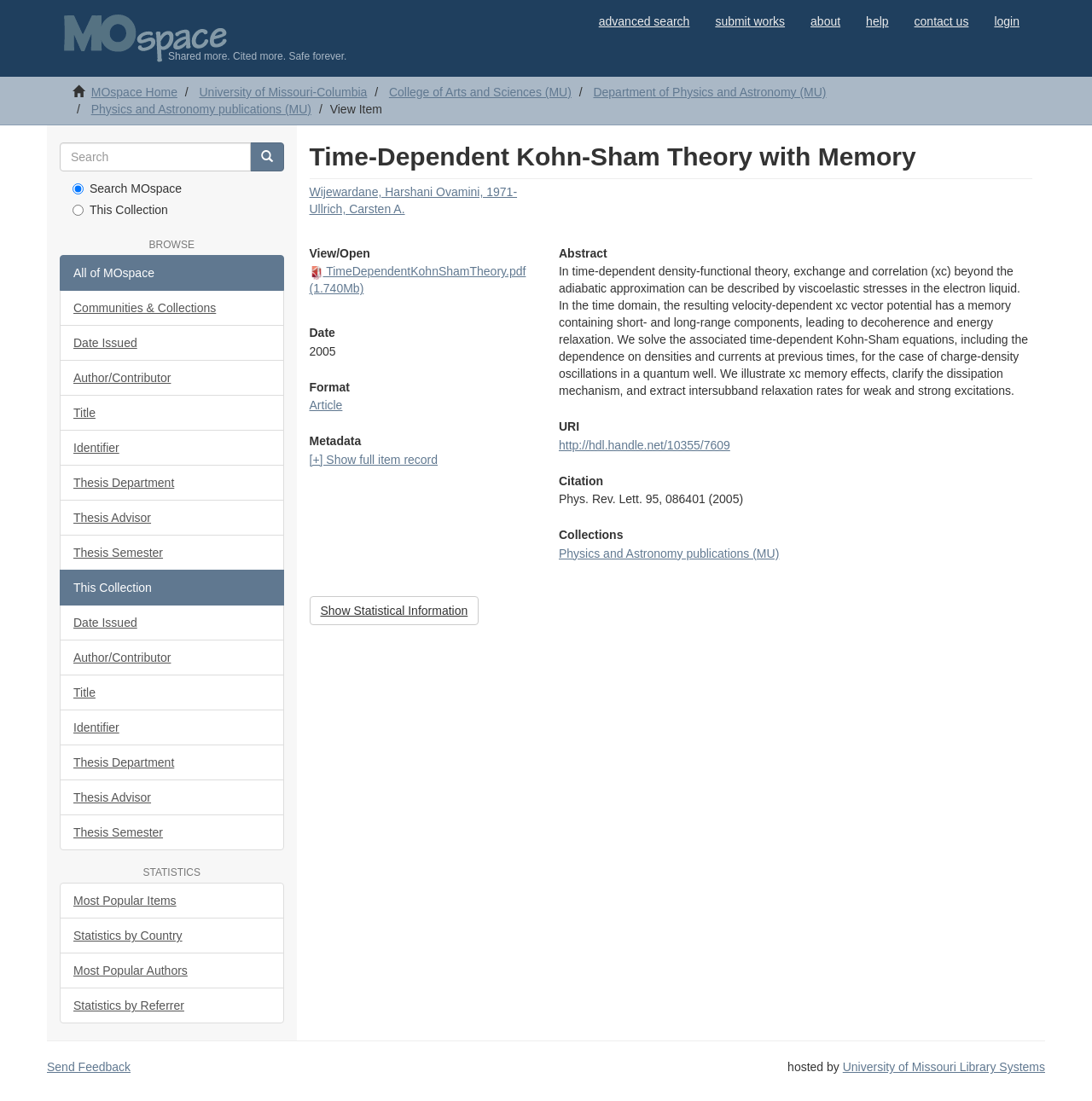Detail the various sections and features present on the webpage.

This webpage is about a research article titled "Time-Dependent Kohn-Sham Theory with Memory". At the top, there is a navigation bar with links to "advanced search", "submit works", "about", "help", "contact us", and "login". Below the navigation bar, there is a banner with the title of the article and an image.

On the left side of the page, there is a sidebar with links to various sections, including "BROWSE", "STATISTICS", and "Communities & Collections". The "BROWSE" section has links to "All of MOspace", "Date Issued", "Author/Contributor", "Title", "Identifier", "Thesis Department", "Thesis Advisor", and "Thesis Semester". The "STATISTICS" section has links to "Most Popular Items", "Statistics by Country", "Most Popular Authors", and "Statistics by Referrer".

The main content of the page is divided into two columns. The left column has a heading "Time-Dependent Kohn-Sham Theory with Memory" and lists the authors, including "Wijewardane, Harshani Ovamini, 1971-" and "Ullrich, Carsten A.". Below the authors, there is a link to a PDF file titled "TimeDependentKohnShamTheory.pdf" with a size of 1.740Mb.

The right column has several sections, including "View/ Open", "Date", "Format", "Metadata", "Abstract", "URI", "Citation", and "Collections". The "Abstract" section has a long text describing the research article, which is about time-dependent density-functional theory and exchange and correlation beyond the adiabatic approximation. The "Citation" section has a reference to "Phys. Rev. Lett. 95, 086401 (2005)". The "Collections" section has a link to "Physics and Astronomy publications (MU)".

At the bottom of the page, there is a link to "Show Statistical Information" and a footer with links to "Send Feedback" and "University of Missouri Library Systems".